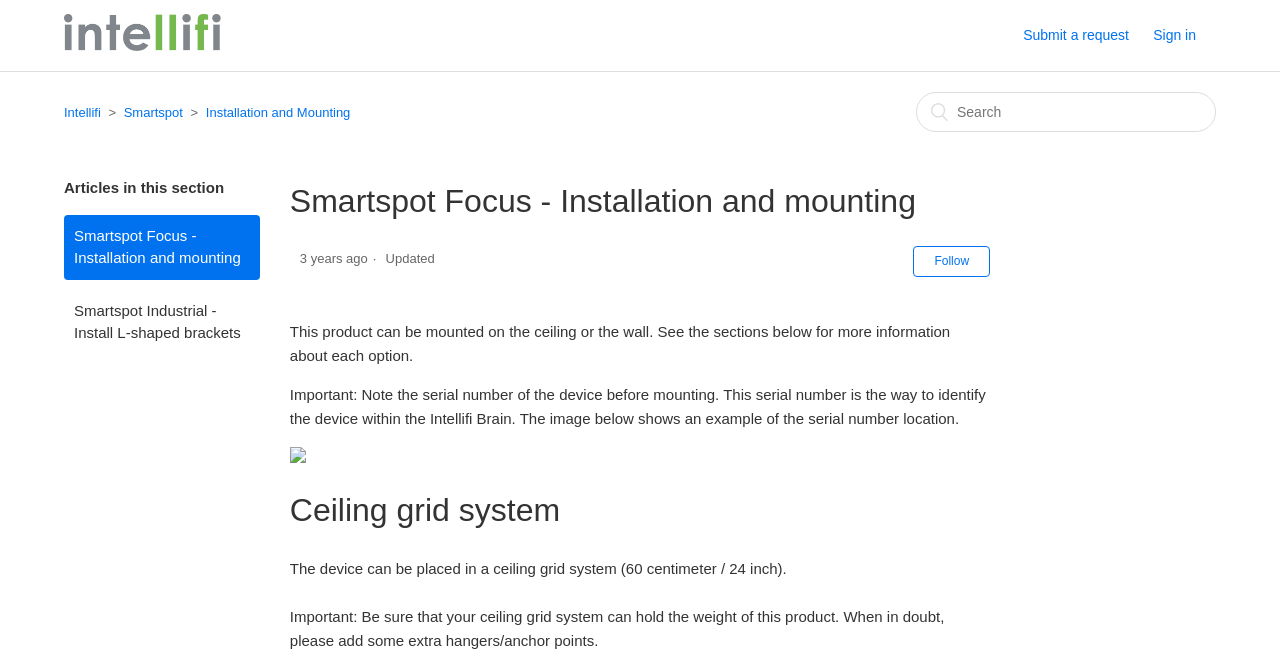What is the minimum size of the ceiling grid system required?
Refer to the image and provide a one-word or short phrase answer.

60 centimeter / 24 inch